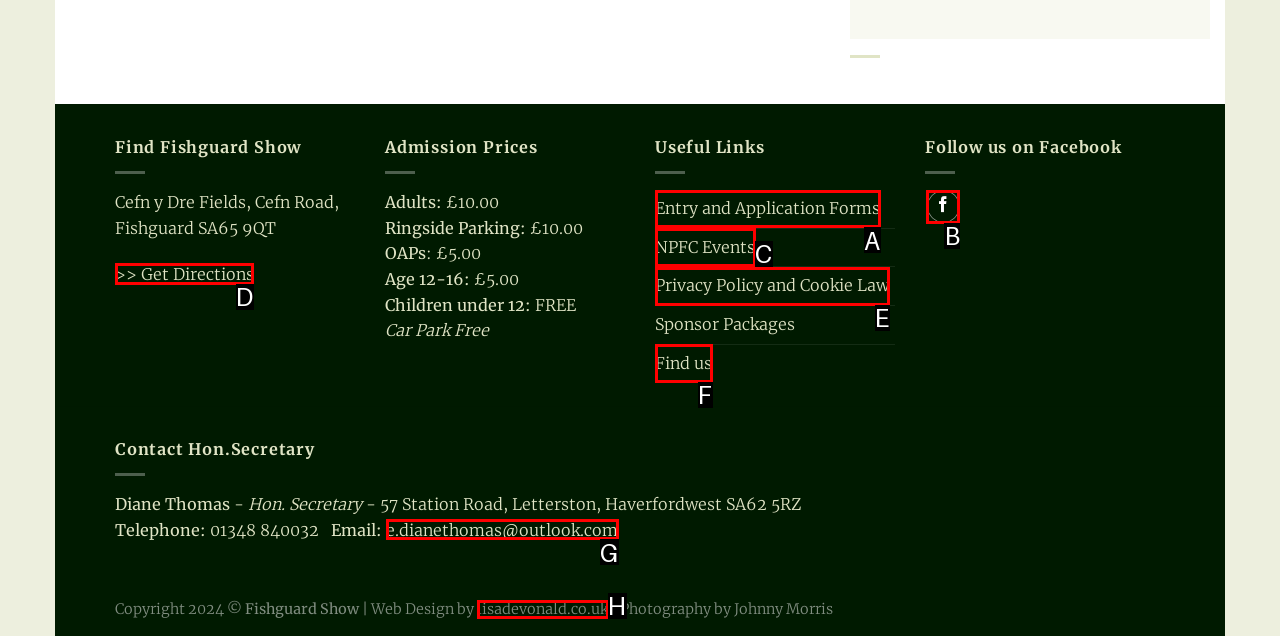Point out which UI element to click to complete this task: Get directions to Fishguard Show
Answer with the letter corresponding to the right option from the available choices.

D